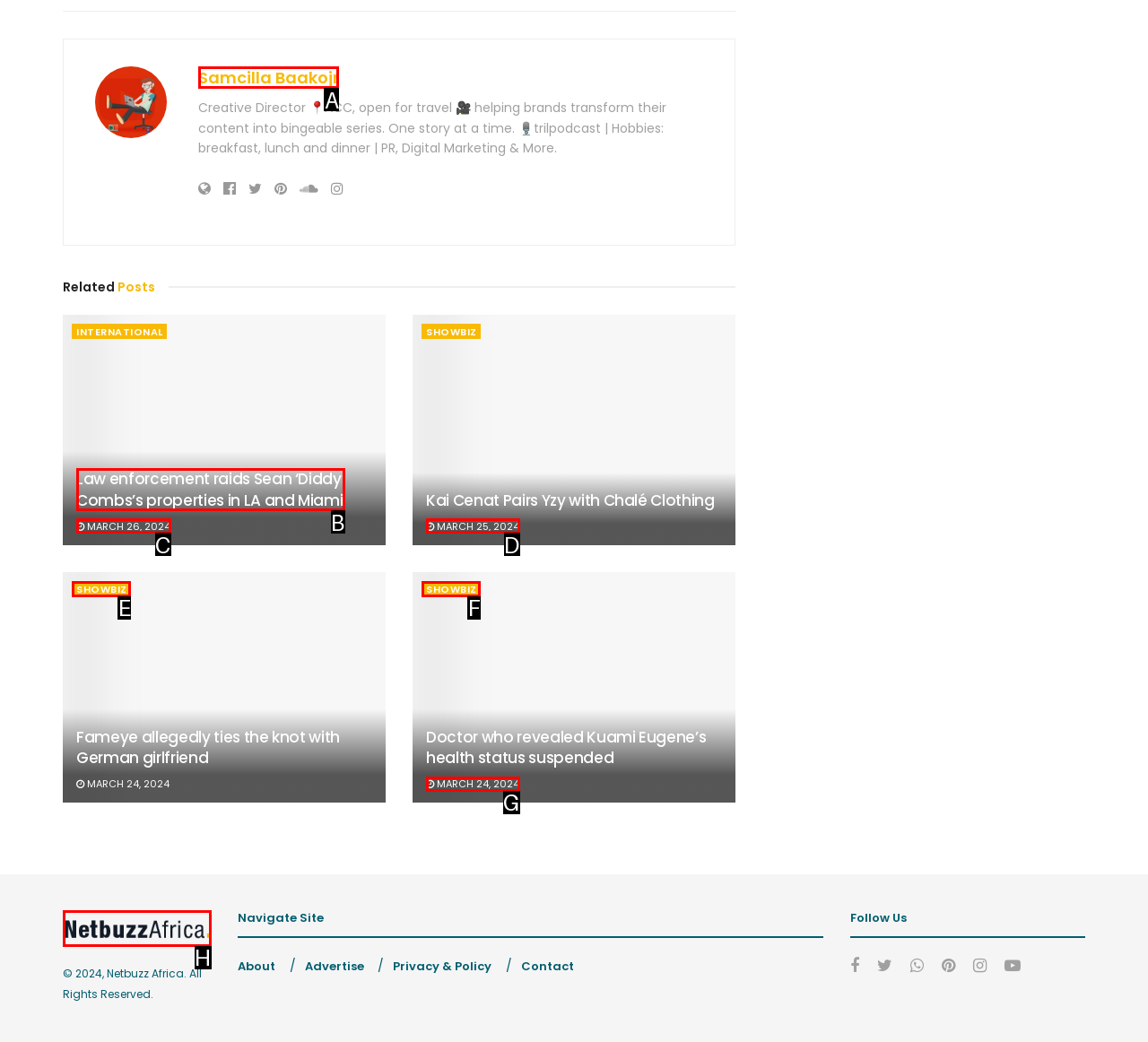Indicate the HTML element that should be clicked to perform the task: Click on the 'Samcilla Baakojr' link Reply with the letter corresponding to the chosen option.

A